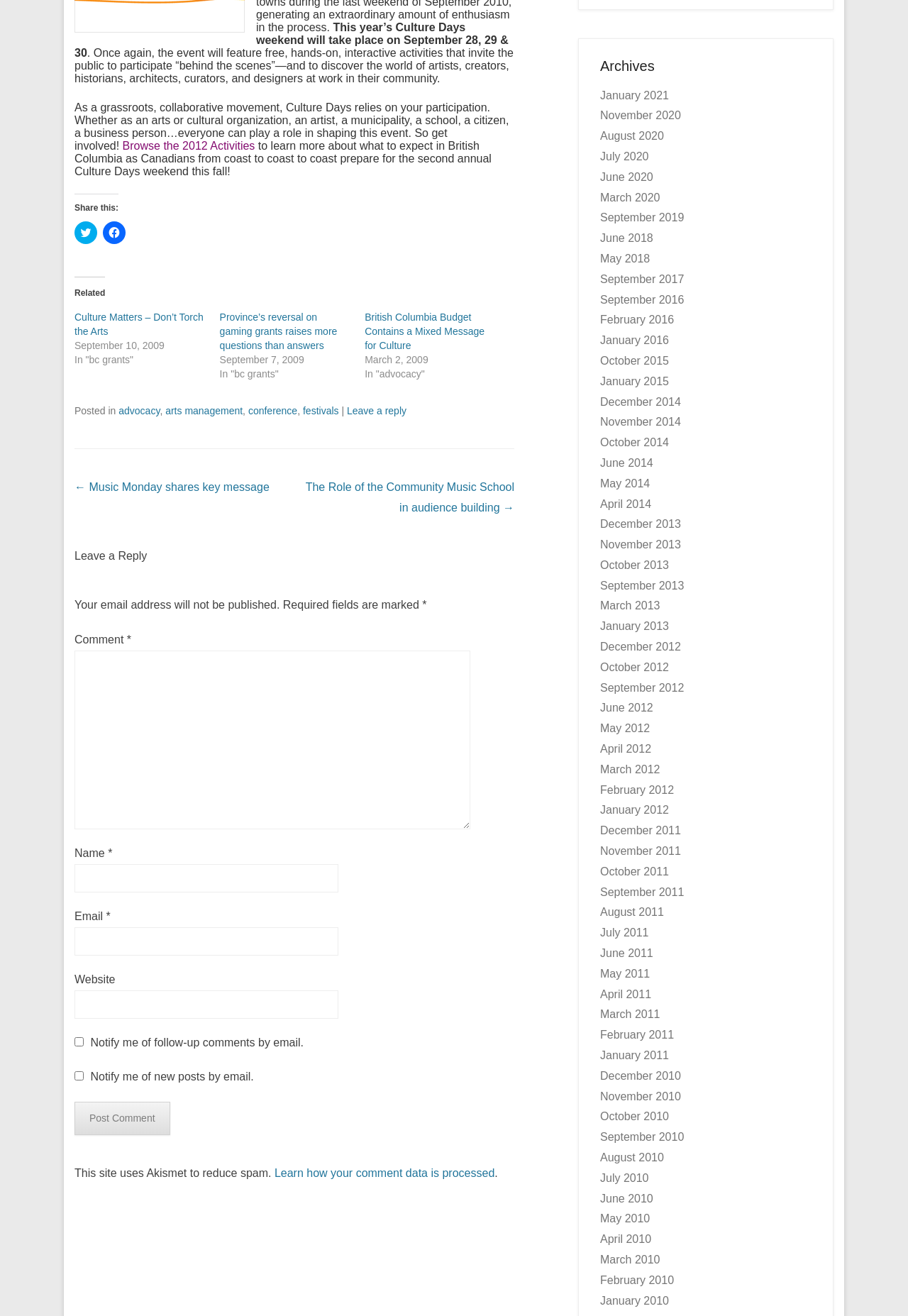Please specify the bounding box coordinates in the format (top-left x, top-left y, bottom-right x, bottom-right y), with values ranging from 0 to 1. Identify the bounding box for the UI component described as follows: conference

[0.273, 0.308, 0.327, 0.316]